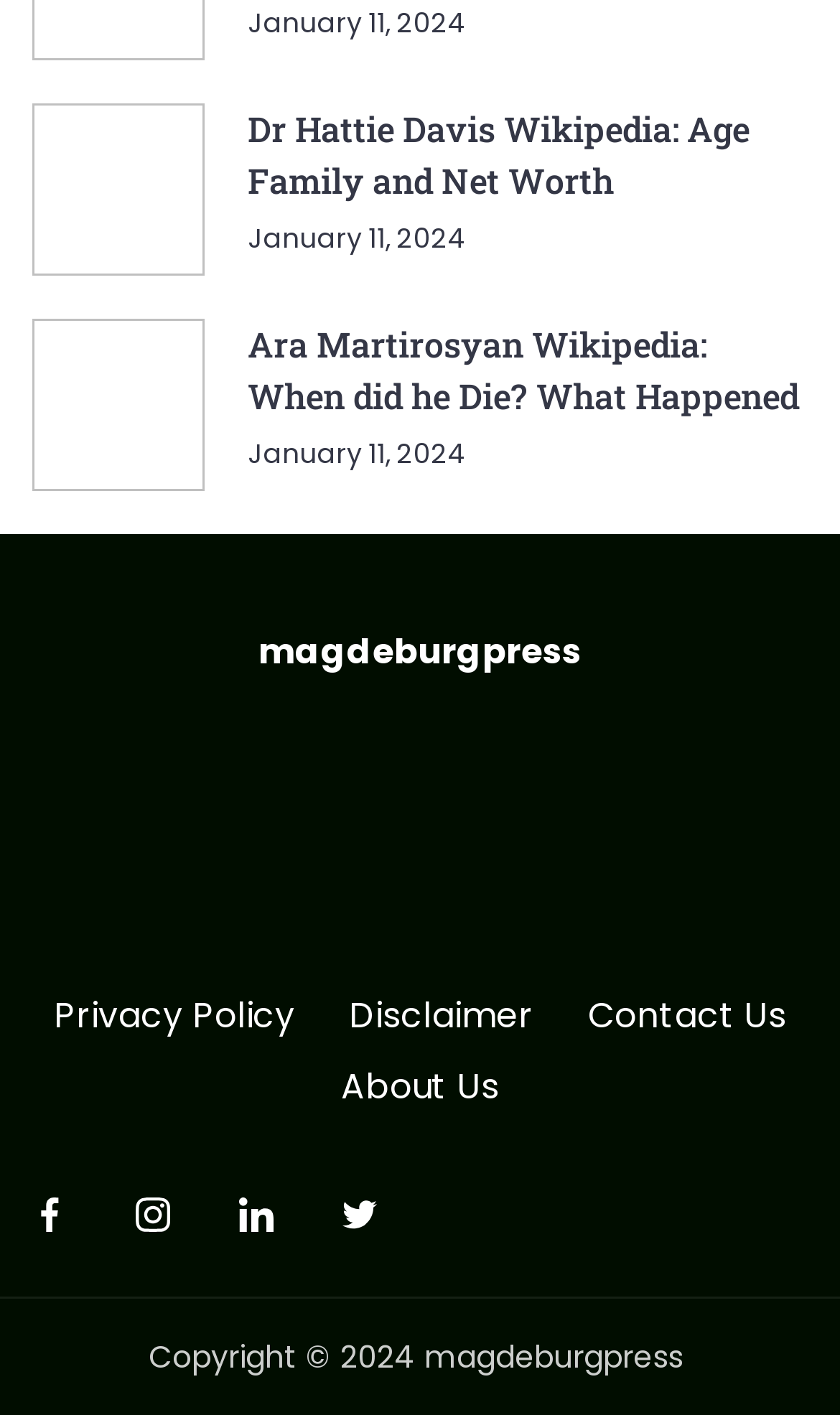What is the name of the website?
Give a single word or phrase as your answer by examining the image.

magdeburgpress